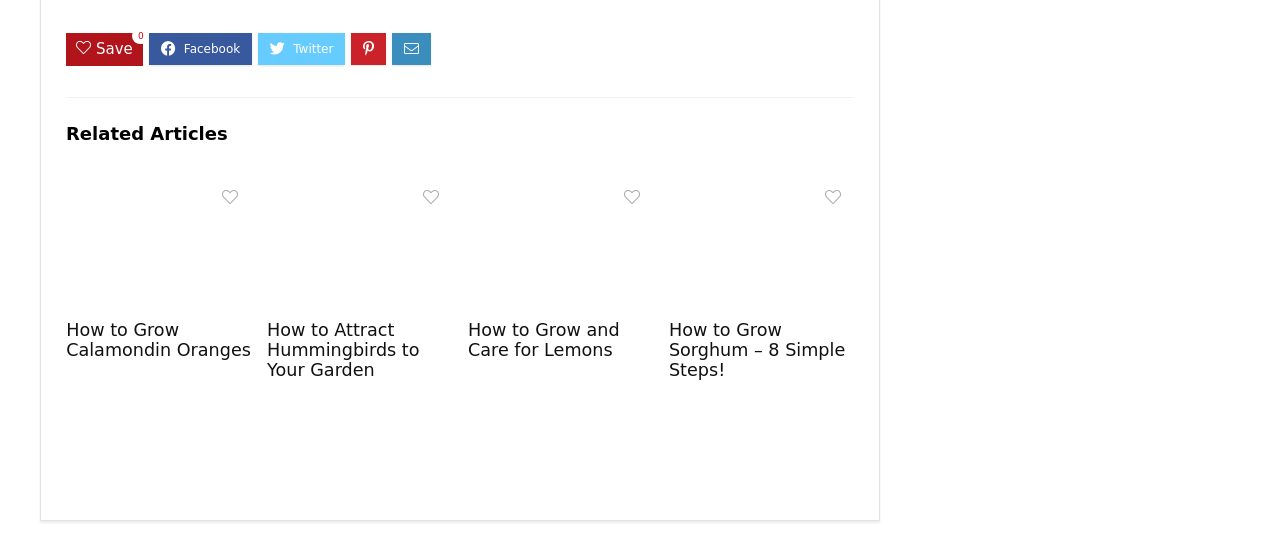What is the position of the 'Save' button?
Use the image to give a comprehensive and detailed response to the question.

The 'Save' button has a bounding box with coordinates [0.075, 0.073, 0.104, 0.106], which indicates that it is located at the top-left corner of the webpage.